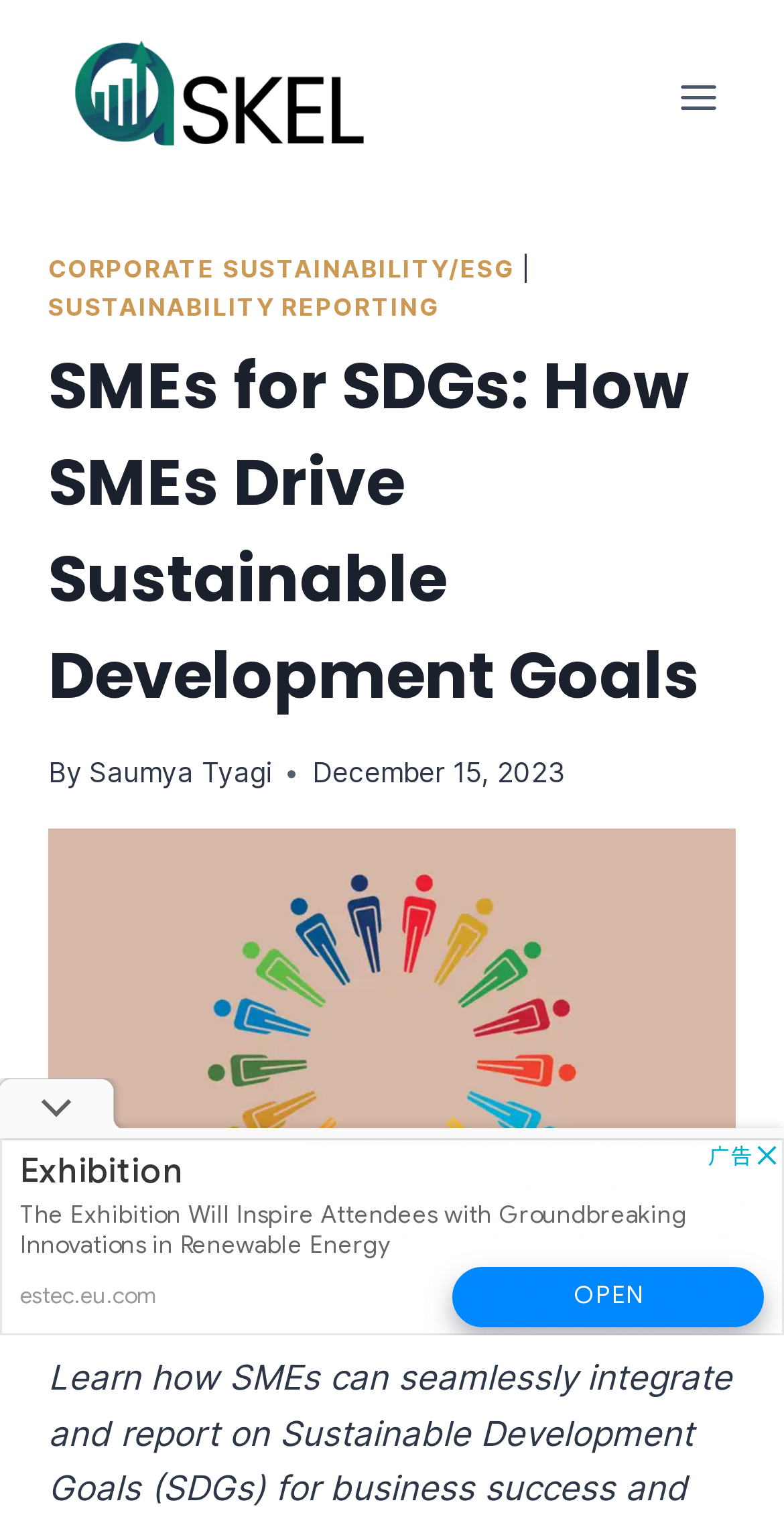What is the author of the article?
Please give a detailed and elaborate answer to the question.

The author of the article can be found by looking at the text next to 'By' which is 'Saumya Tyagi'.